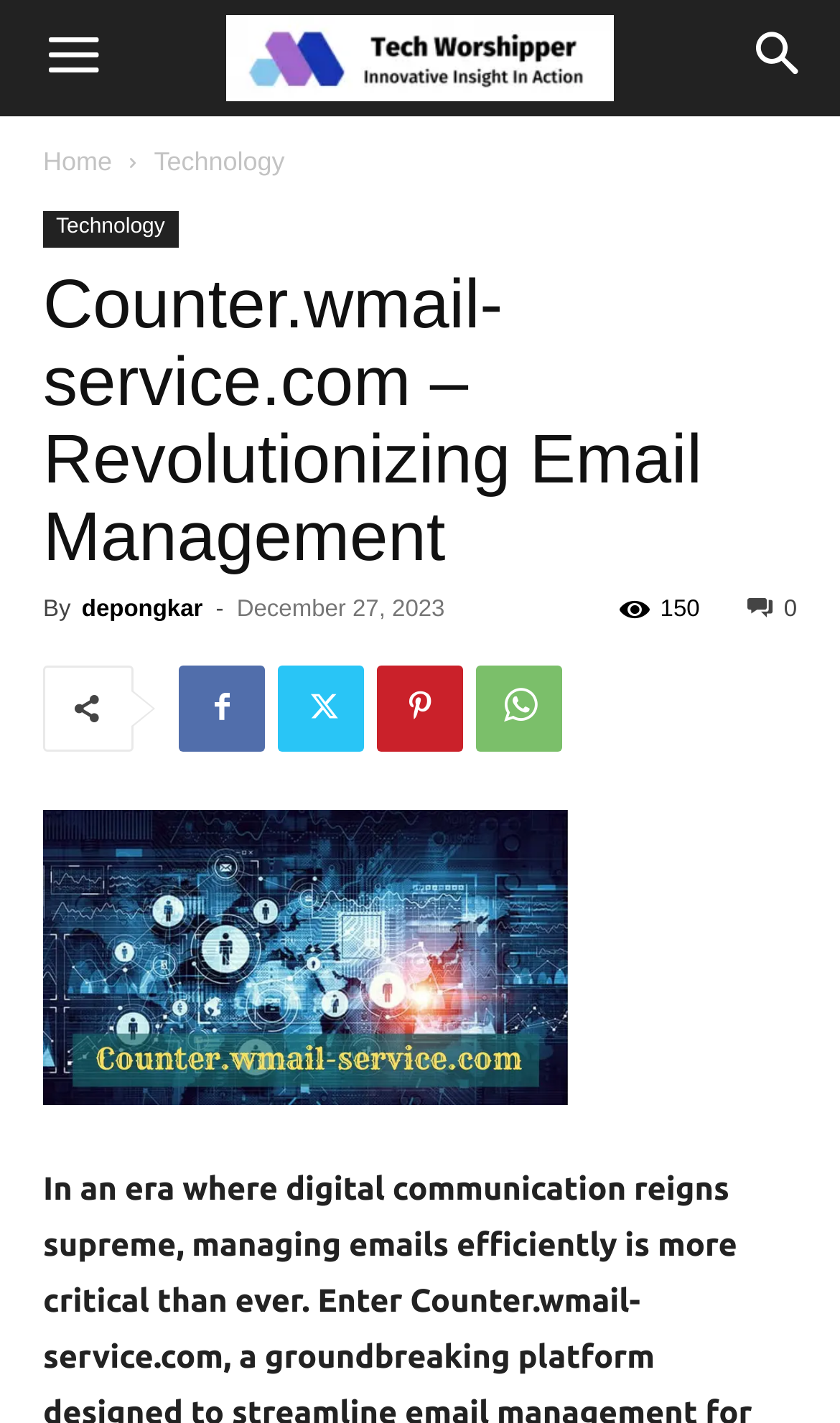Please identify the bounding box coordinates of the region to click in order to complete the given instruction: "Read the Technology article". The coordinates should be four float numbers between 0 and 1, i.e., [left, top, right, bottom].

[0.183, 0.103, 0.339, 0.124]